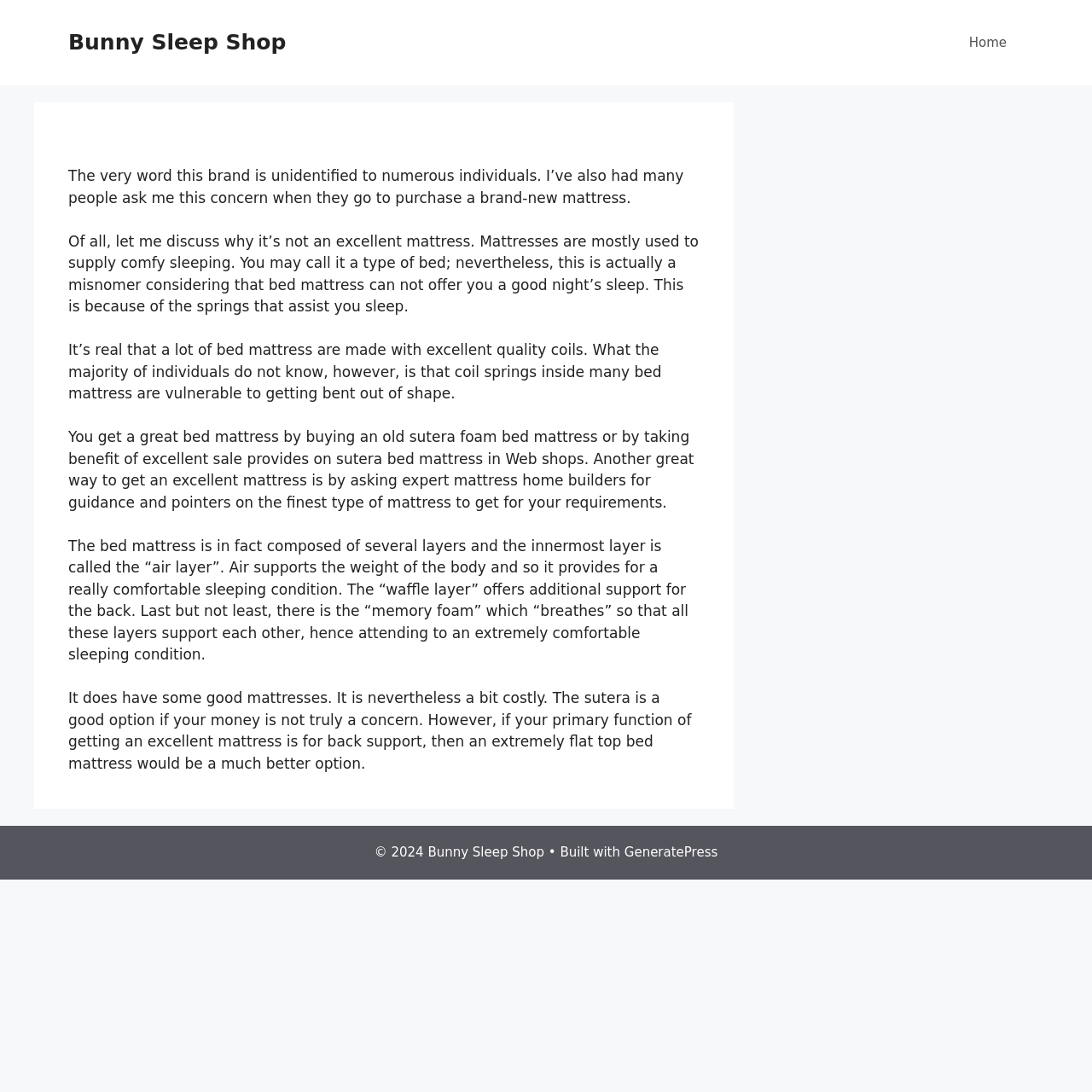What is the alternative to a sutera mattress for back support?
Look at the image and answer the question using a single word or phrase.

Flat top mattress